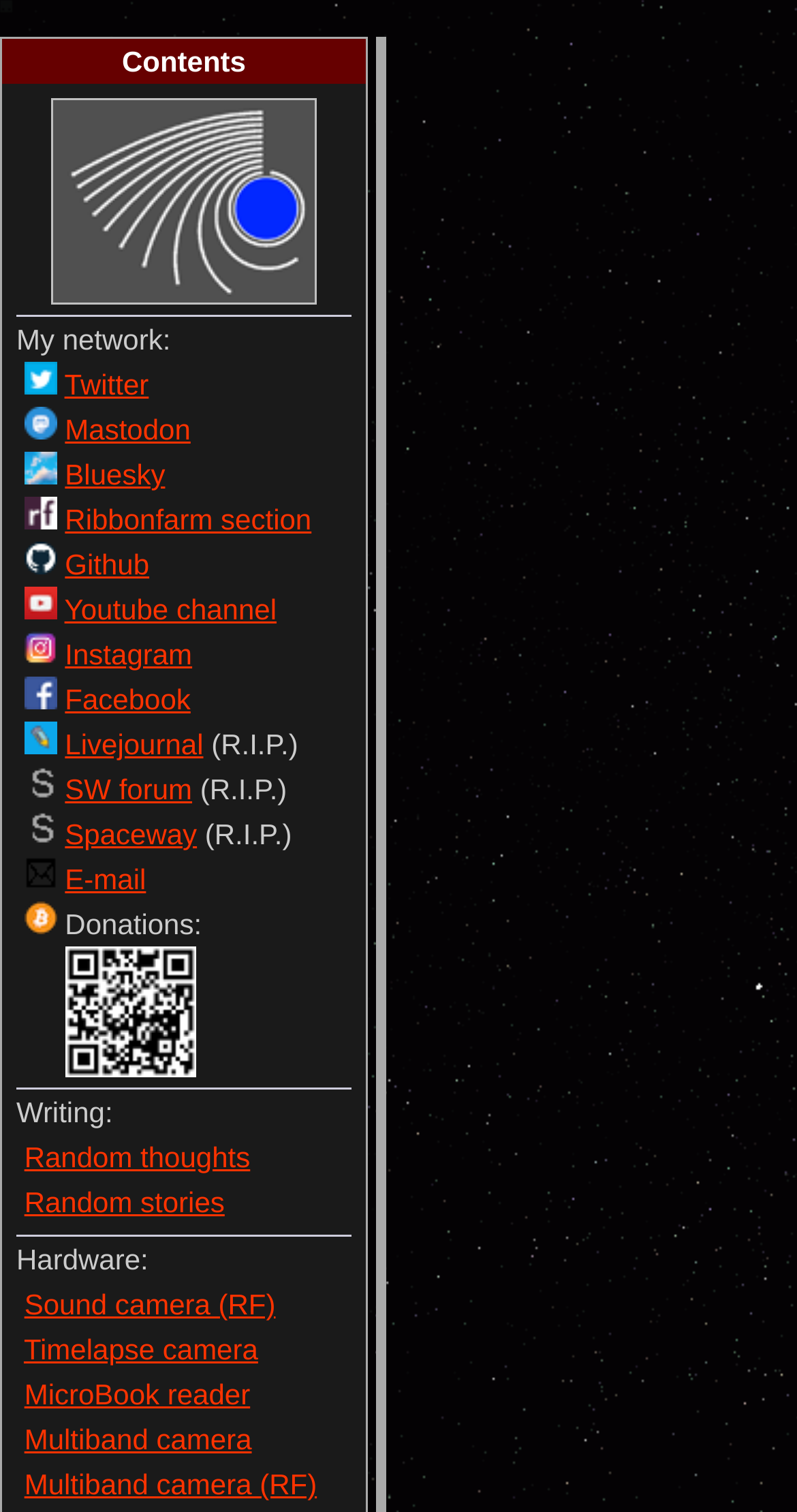Describe the webpage meticulously, covering all significant aspects.

This webpage appears to be a personal website or blog, with a focus on the owner's online presence and various projects. At the top, there is a link with a hashtag symbol, accompanied by an image. Below this, there is a table with a heading "My network:" followed by a series of links to various social media platforms, including Twitter, Mastodon, Bluesky, and others. Each link is accompanied by a small image and a non-breaking space character.

Further down the page, there is a section with a heading "Donations:" followed by a table with a single row and two columns. The first column contains a non-breaking space character, while the second column contains an image.

Below this, there is a section with a heading "Writing:" followed by links to "Random thoughts" and "Random stories". There is also a table with two rows, each containing a single cell with no content.

The next section is headed "Hardware:" and contains links to various projects, including a sound camera, a timelapse camera, and a MicroBook reader. Each link is accompanied by a small image and a non-breaking space character.

Throughout the page, there are numerous small images and non-breaking space characters, which appear to be used as separators or spacers. The overall layout is dense and compact, with many elements packed closely together.